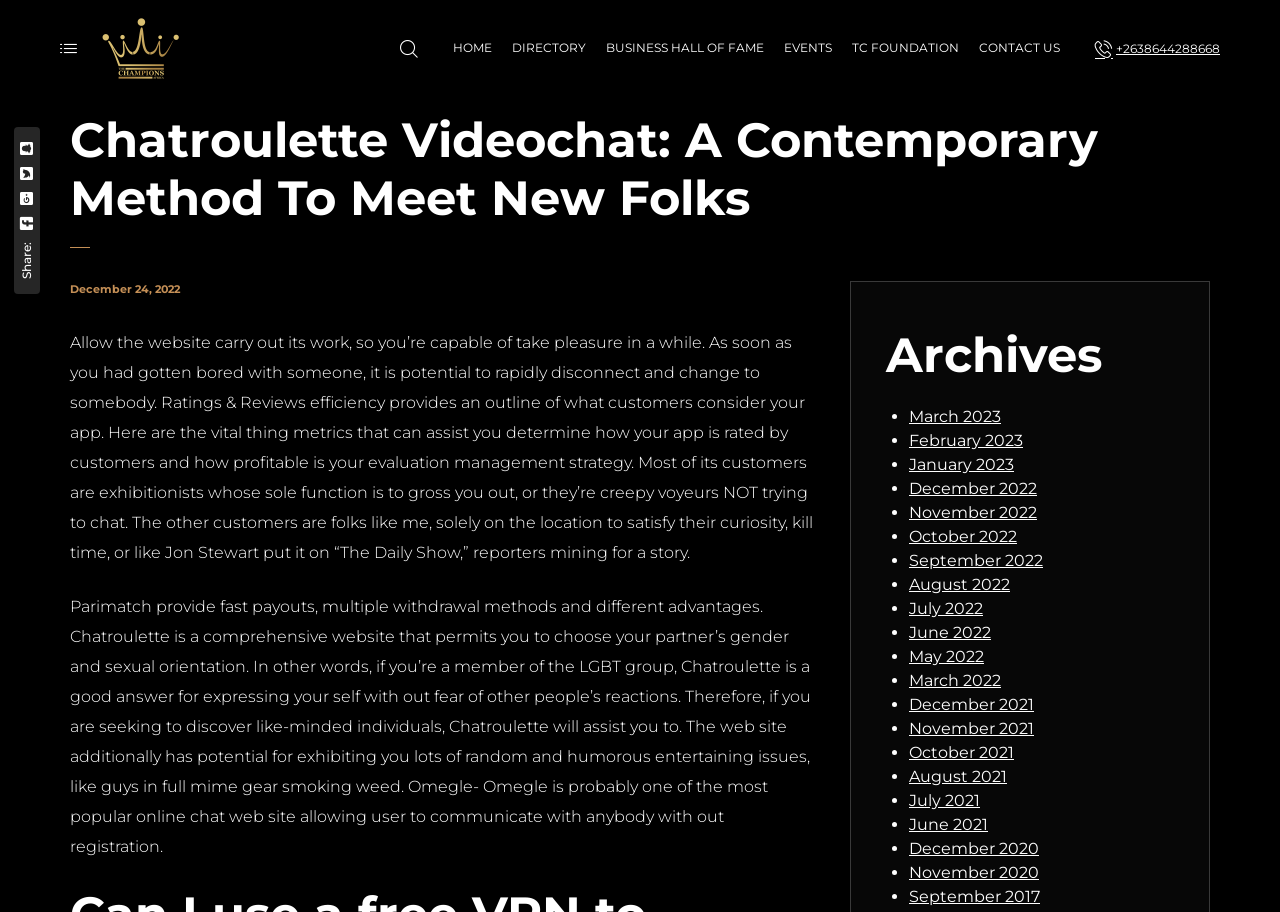What is Omegle?
Provide a comprehensive and detailed answer to the question.

Omegle is mentioned on the webpage as one of the popular online chat websites that allow users to communicate with anyone without registration. This information is provided in the text on the webpage, which suggests that Omegle is a similar platform to Chatroulette.